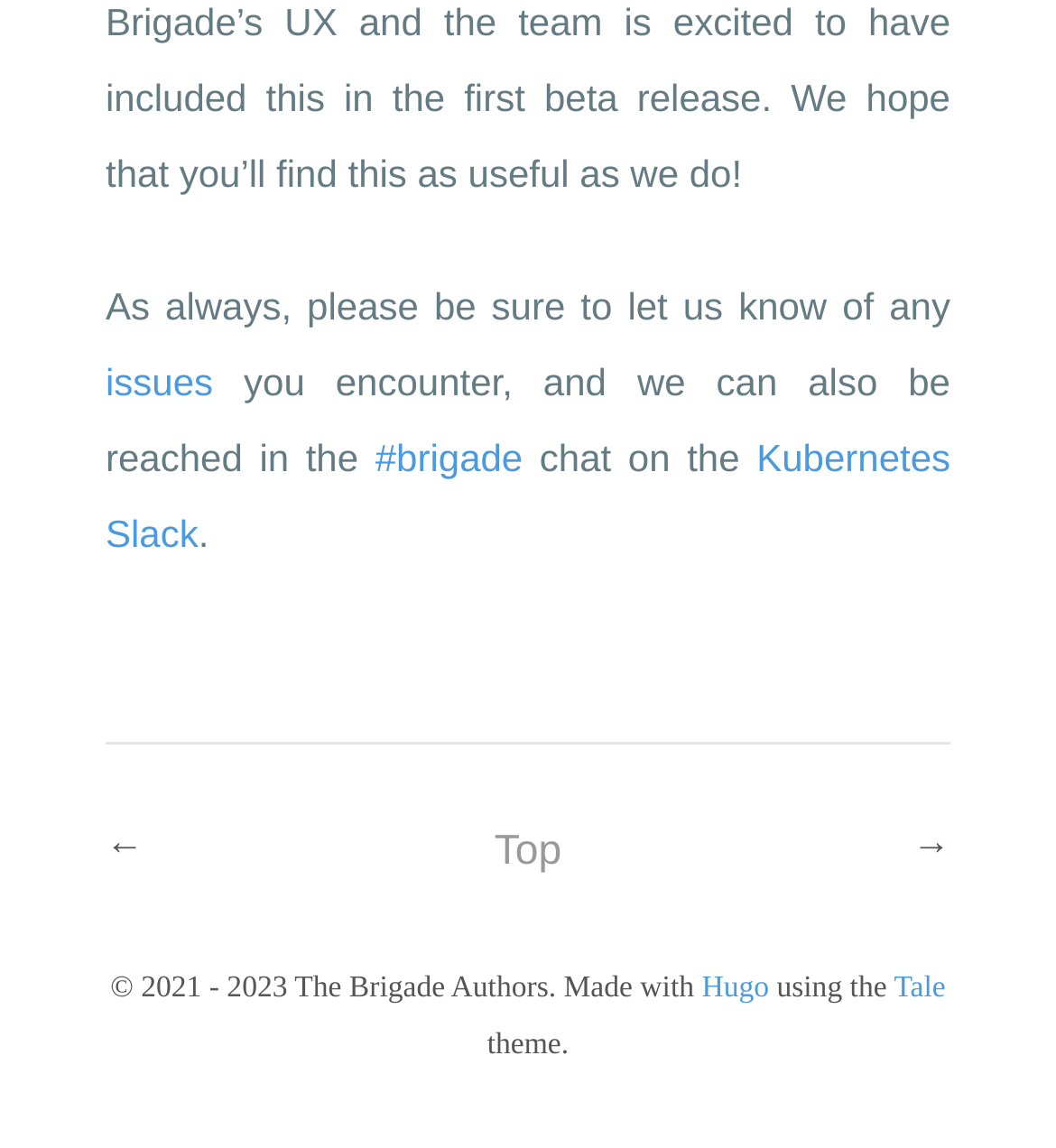Please locate the bounding box coordinates of the element that needs to be clicked to achieve the following instruction: "go forward". The coordinates should be four float numbers between 0 and 1, i.e., [left, top, right, bottom].

[0.864, 0.714, 0.9, 0.763]